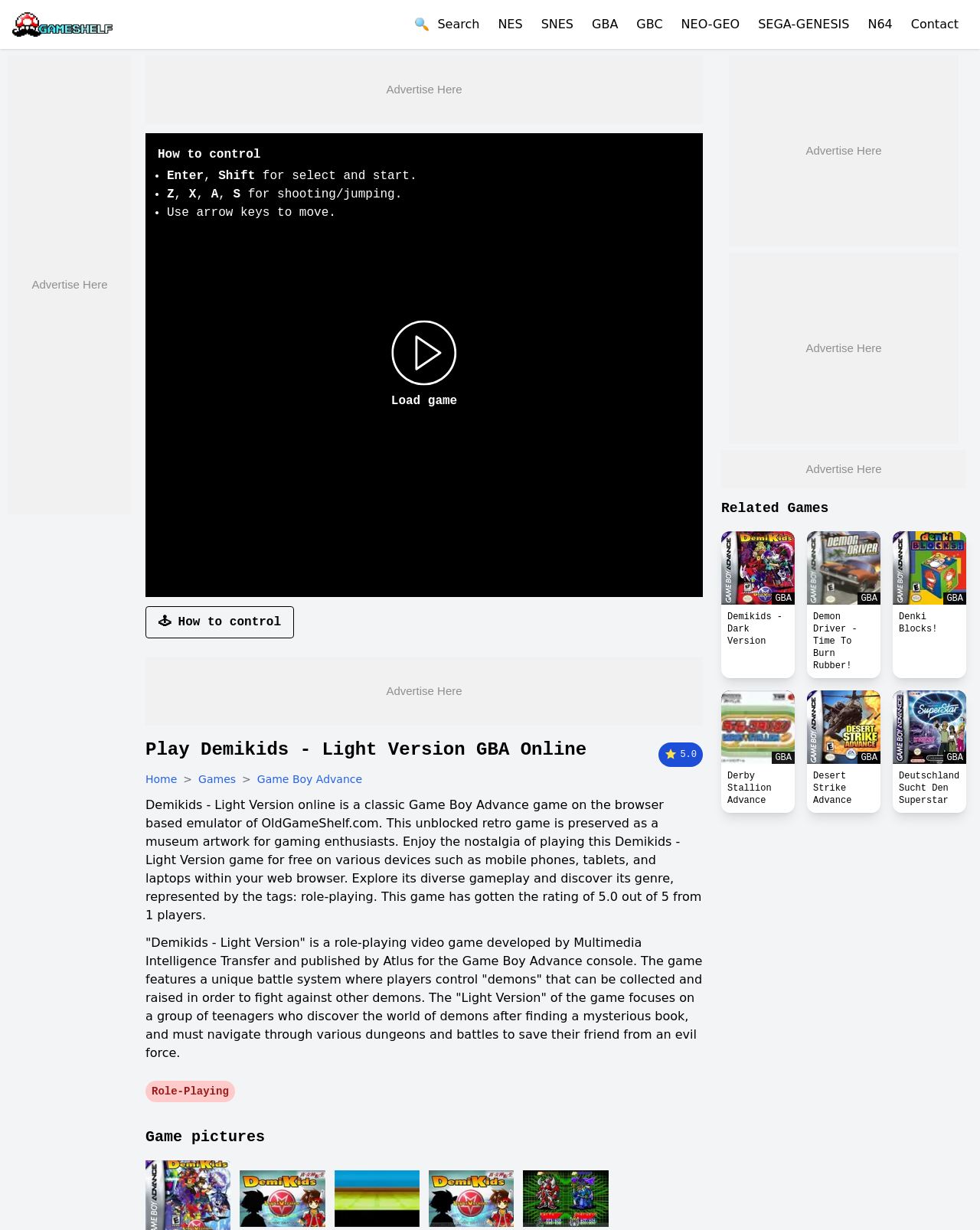Please identify the bounding box coordinates of the element I need to click to follow this instruction: "Search for games".

[0.423, 0.012, 0.489, 0.027]